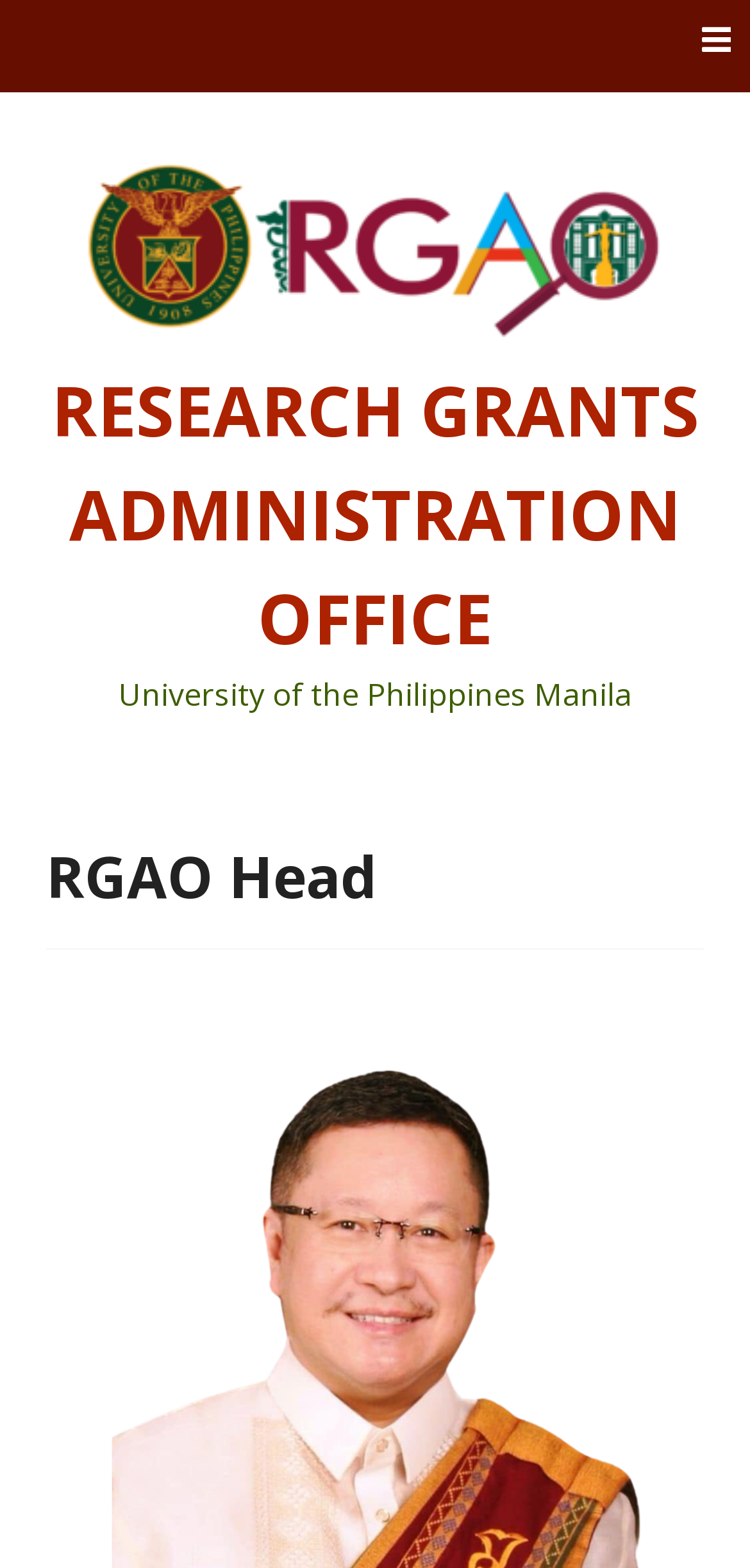Find the bounding box coordinates for the HTML element described as: "RESEARCH GRANTS ADMINISTRATION OFFICE". The coordinates should consist of four float values between 0 and 1, i.e., [left, top, right, bottom].

[0.068, 0.232, 0.932, 0.424]